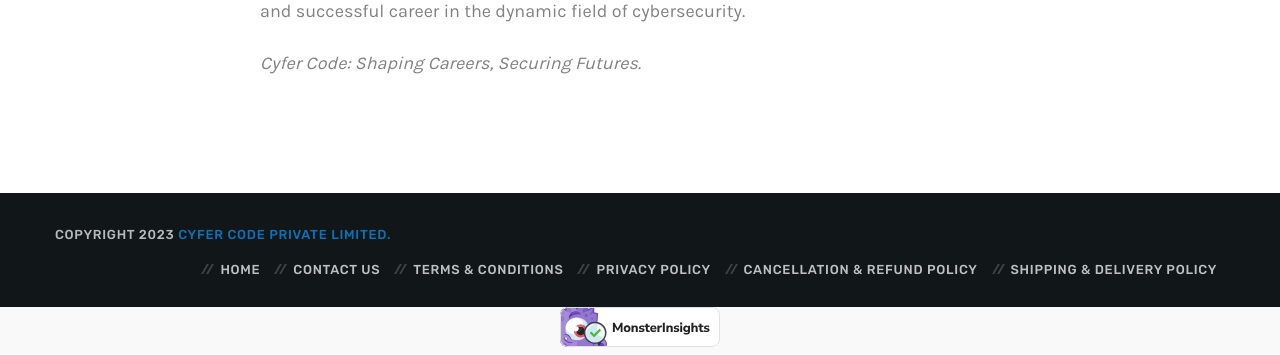How many links are there in the footer section?
Refer to the screenshot and deliver a thorough answer to the question presented.

The footer section contains links to 'HOME', 'CONTACT US', 'TERMS & CONDITIONS', 'PRIVACY POLICY', 'CANCELLATION & REFUND POLICY', 'SHIPPING & DELIVERY POLICY', and 'CYFER CODE PRIVATE LIMITED.'.